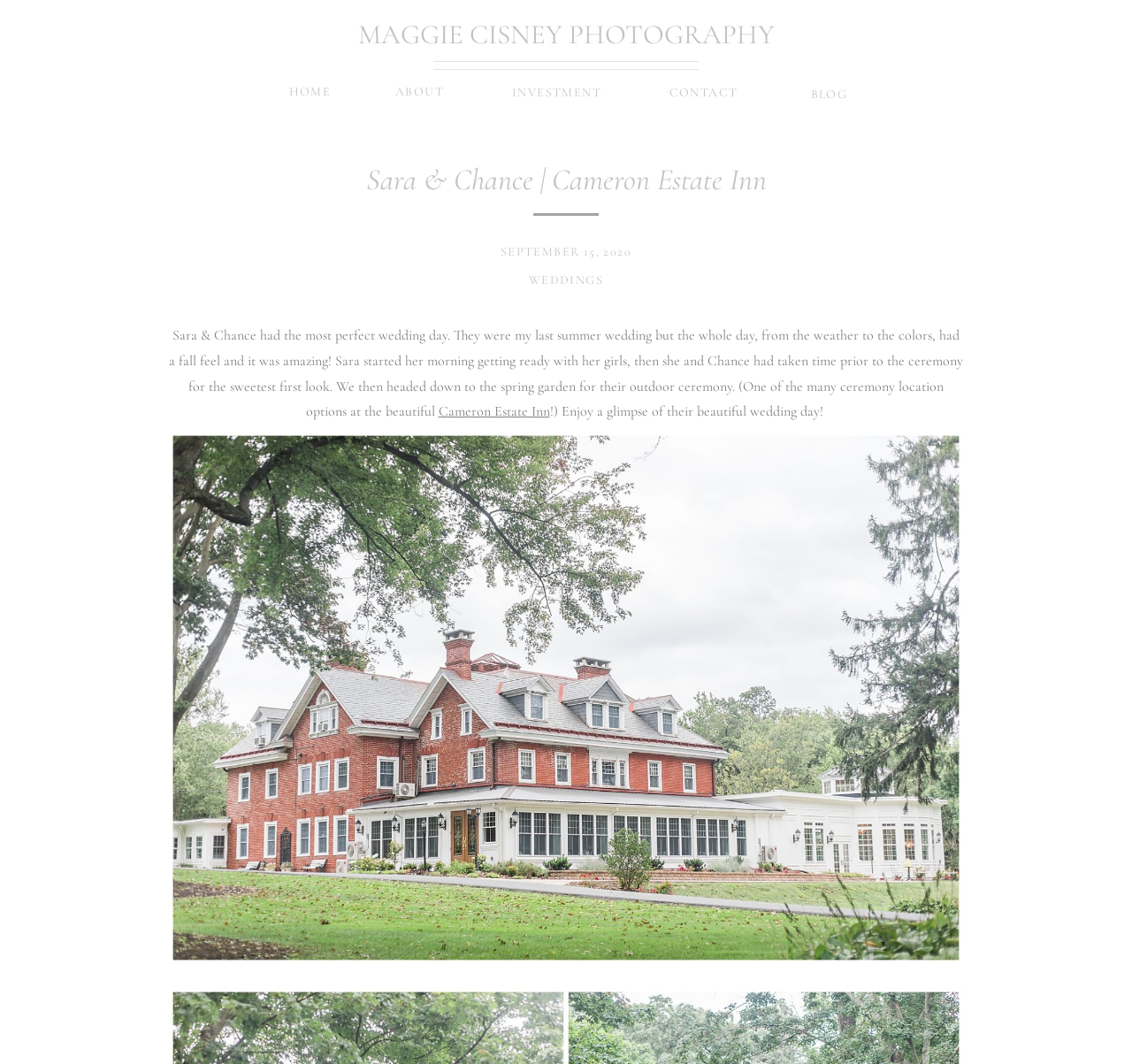Please locate the UI element described by "ABOUT" and provide its bounding box coordinates.

[0.302, 0.076, 0.44, 0.091]